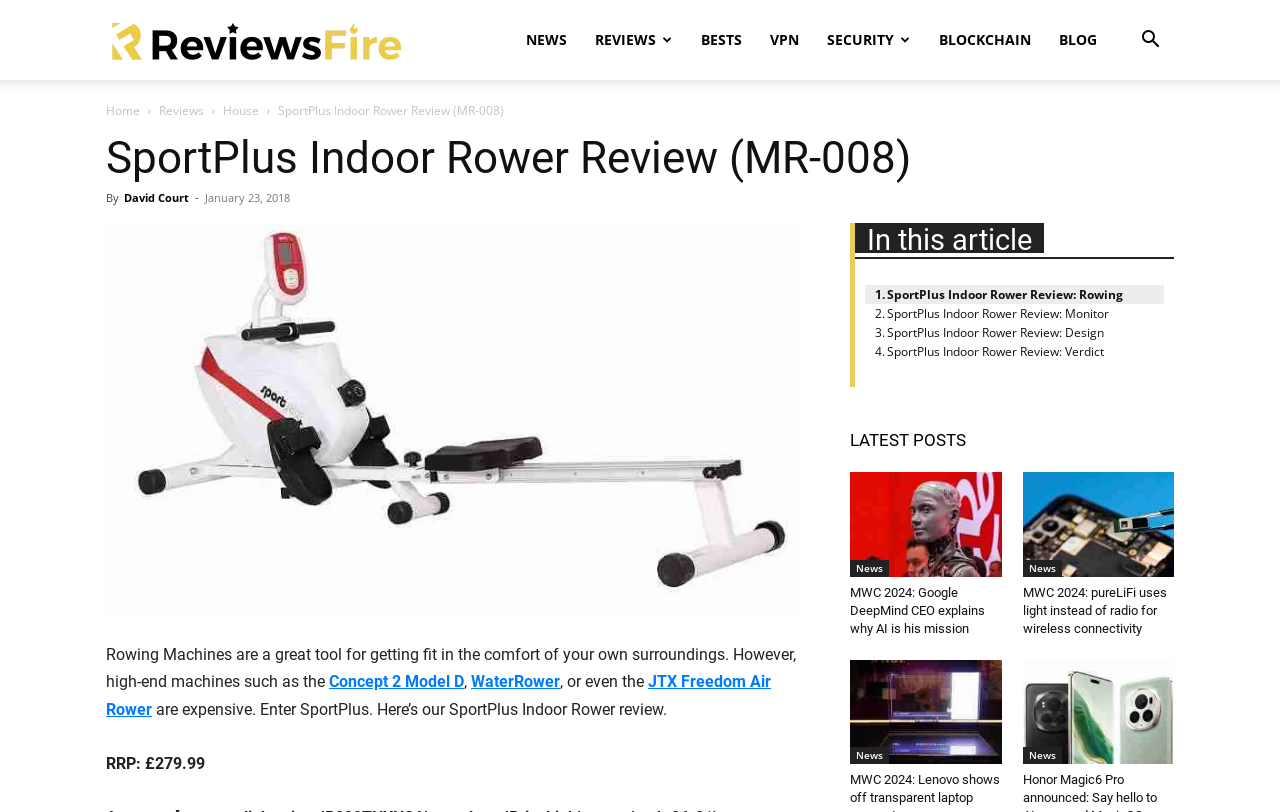What is the name of the product being reviewed?
Using the screenshot, give a one-word or short phrase answer.

SportPlus Indoor Rower